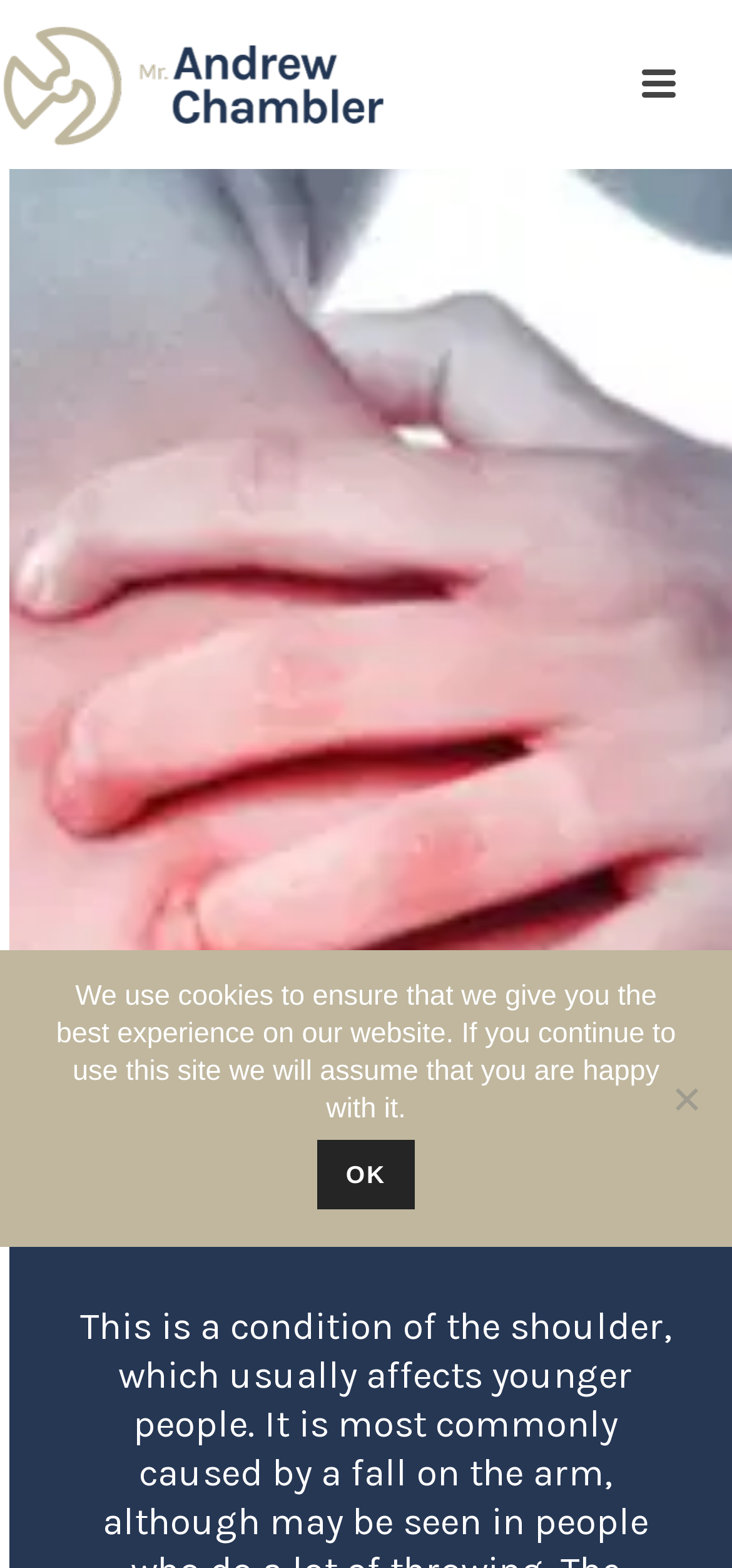Using the image as a reference, answer the following question in as much detail as possible:
What is the profession of Andrew Chambler?

Based on the link 'Consultant Orthopaedic Shoulder Surgeon' and the image with the same description, it can be inferred that Andrew Chambler is a Consultant Orthopaedic Shoulder Surgeon.